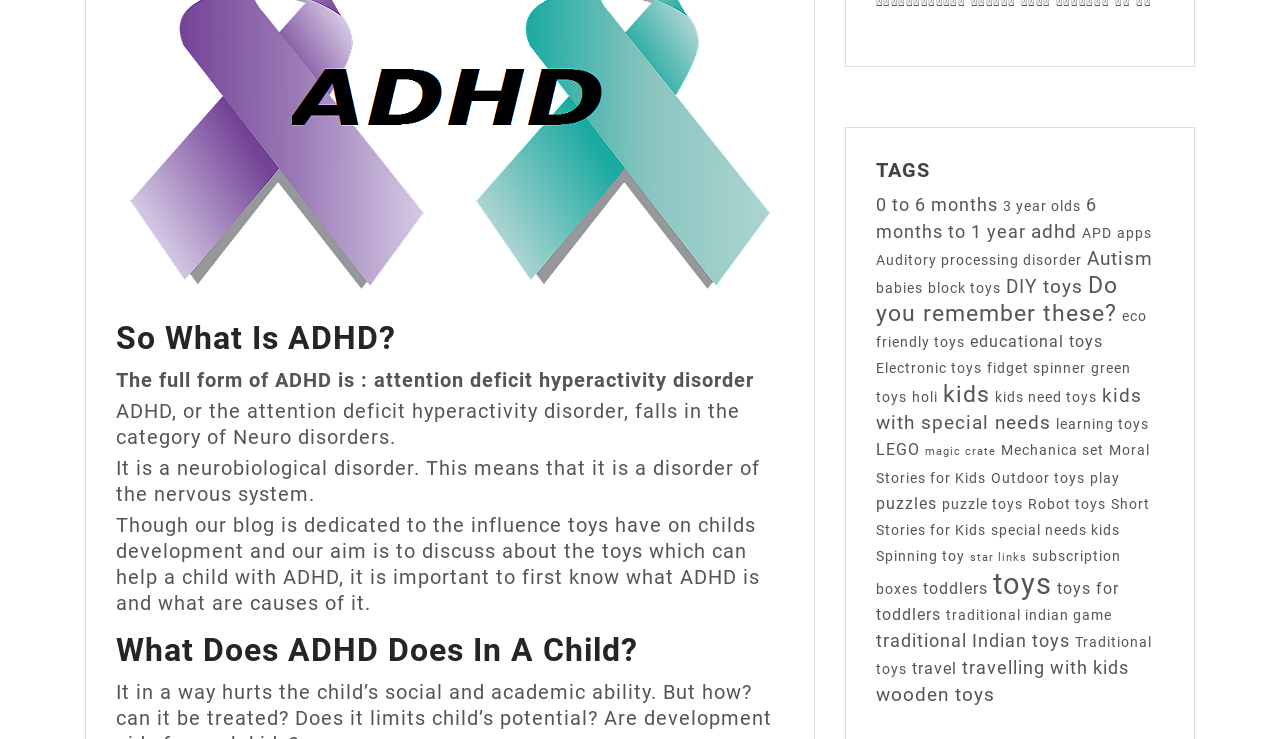Please analyze the image and provide a thorough answer to the question:
How many items are related to 'toys'?

According to the webpage, there is a link 'toys (20 items)' which indicates that there are 20 items related to 'toys'.